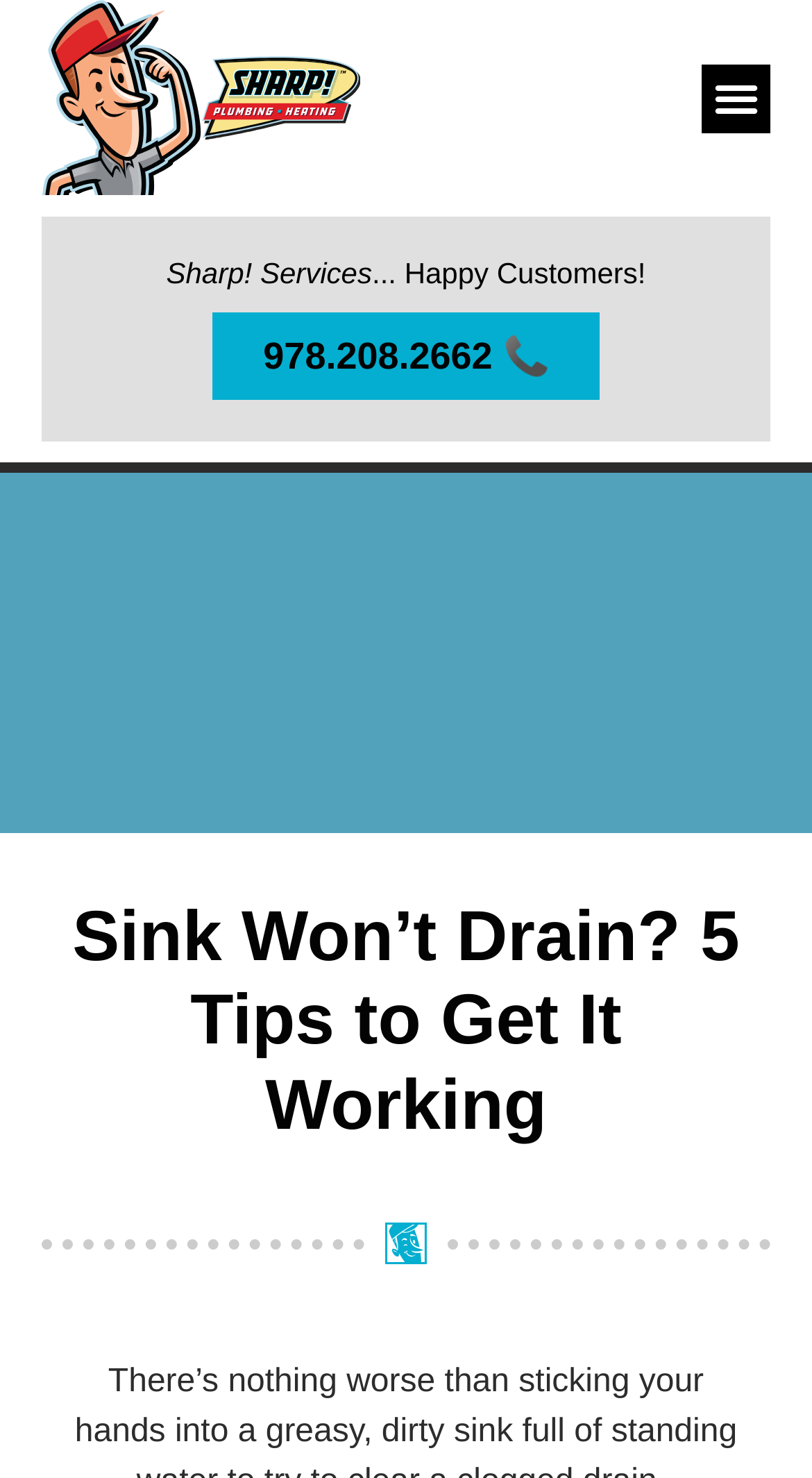What is the company name?
Please answer the question with as much detail and depth as you can.

I found the company name by looking at the top-left corner of the webpage, where it says 'Sharp Plumbing & Heating' in a link format.